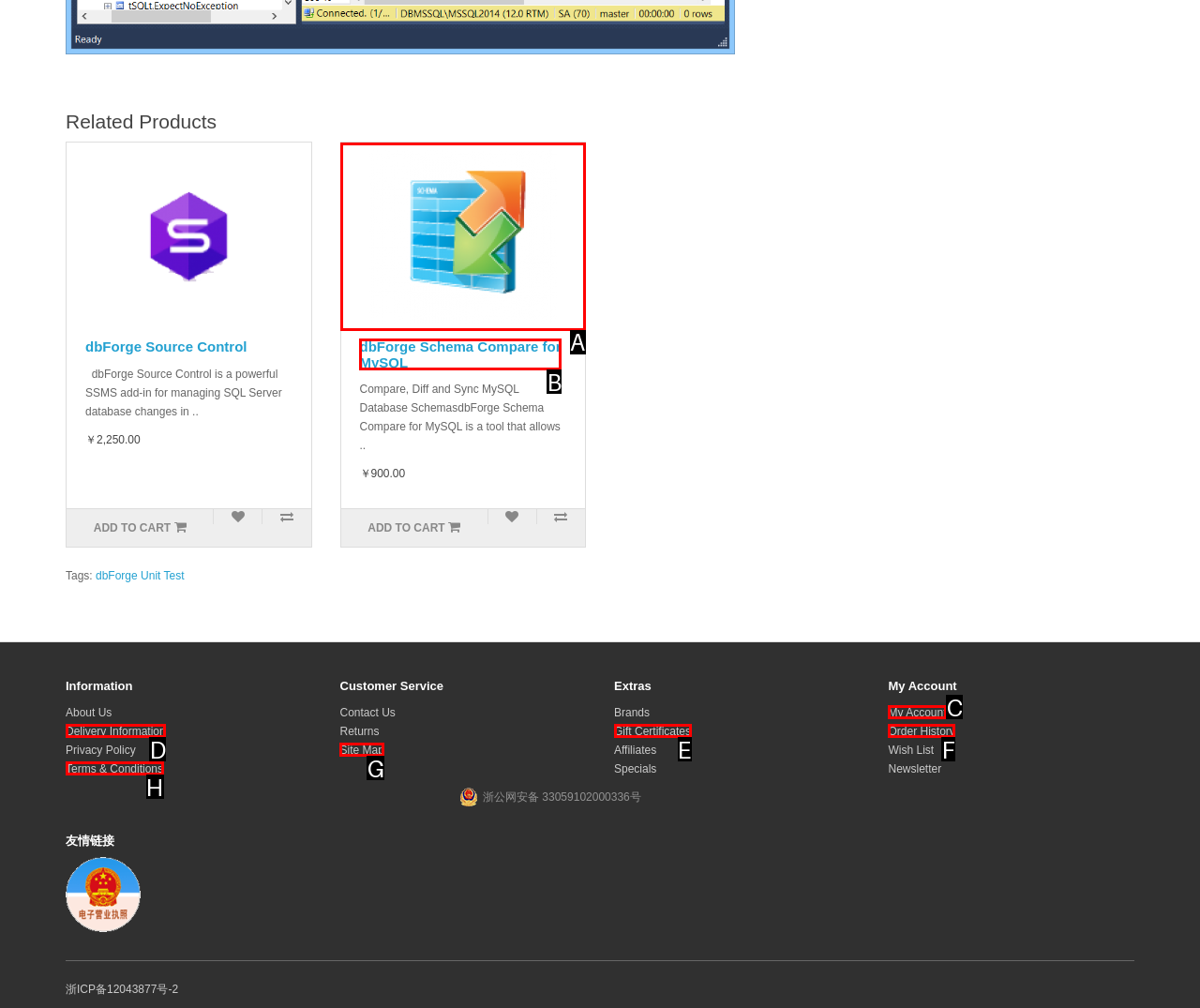Determine the letter of the UI element that will complete the task: View 'Order History'
Reply with the corresponding letter.

F